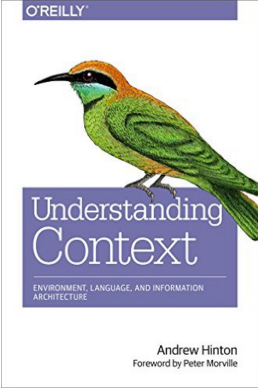Based on what you see in the screenshot, provide a thorough answer to this question: What is the focus of Chapter 21 in the book?

Chapter 21 of the book focuses on the importance of understanding context in design and user experience, as mentioned in the caption. This is a key aspect of the book's discussion on how users interact with their environments.